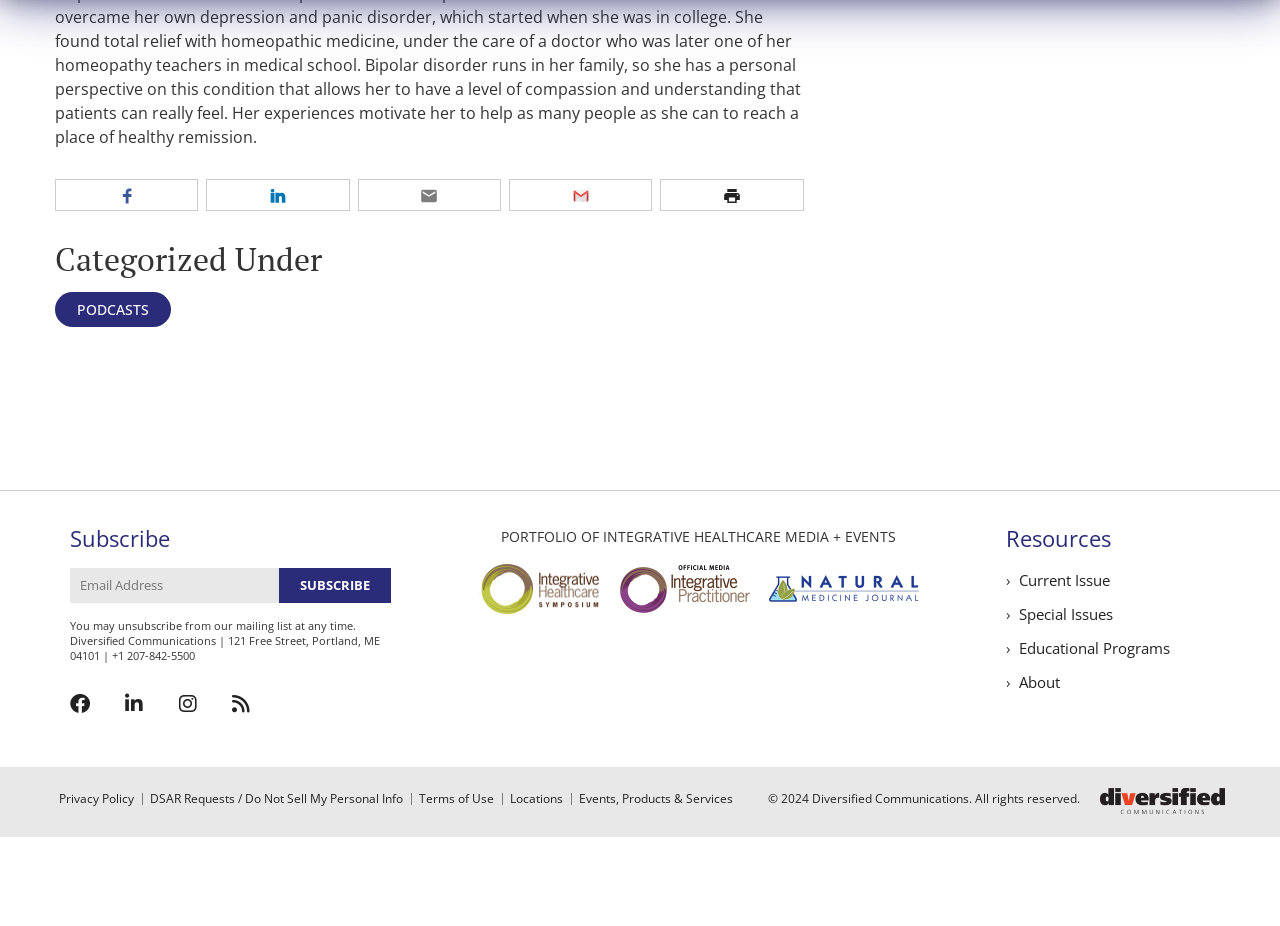Determine the bounding box coordinates of the clickable region to follow the instruction: "Visit Integrative Healthcare Symposium".

[0.374, 0.63, 0.468, 0.654]